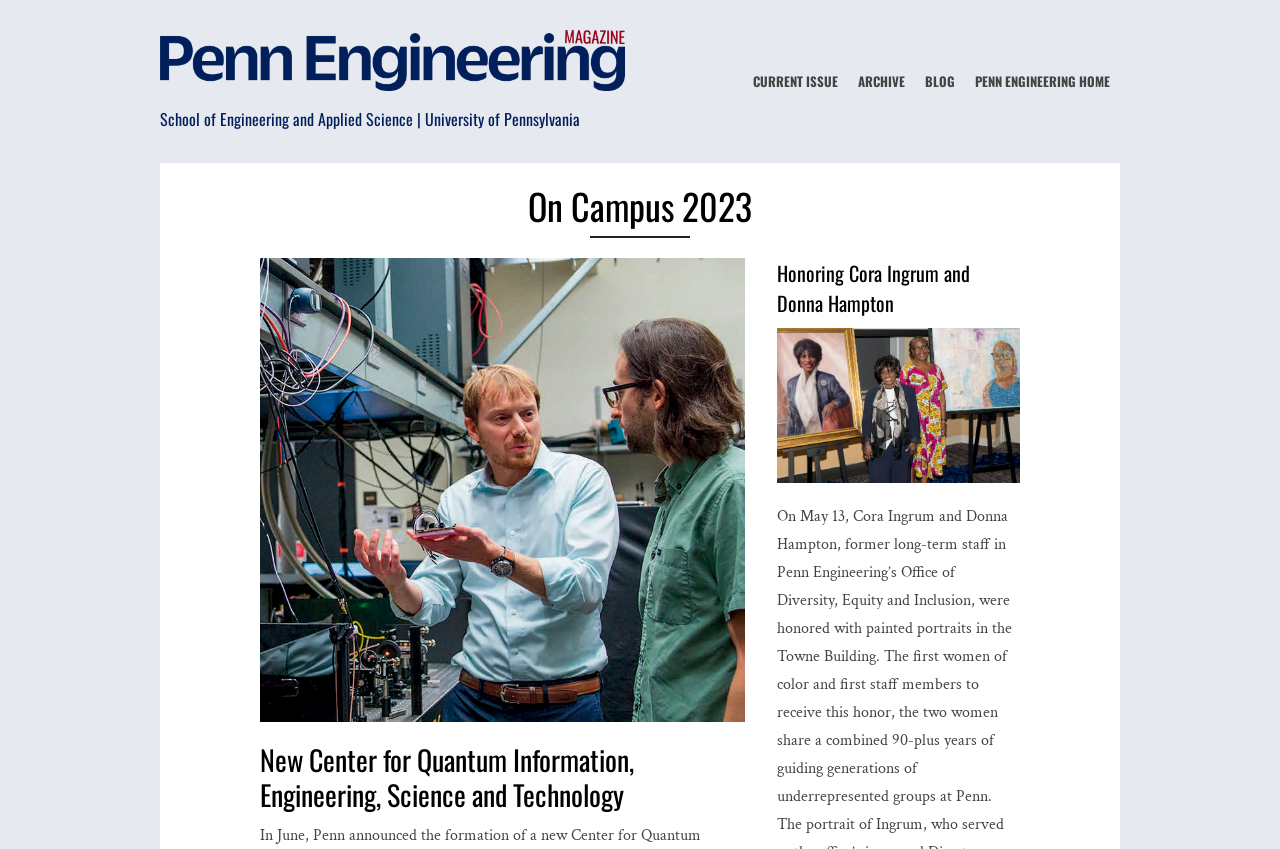Locate the bounding box coordinates for the element described below: "Current Issue". The coordinates must be four float values between 0 and 1, formatted as [left, top, right, bottom].

[0.584, 0.072, 0.659, 0.119]